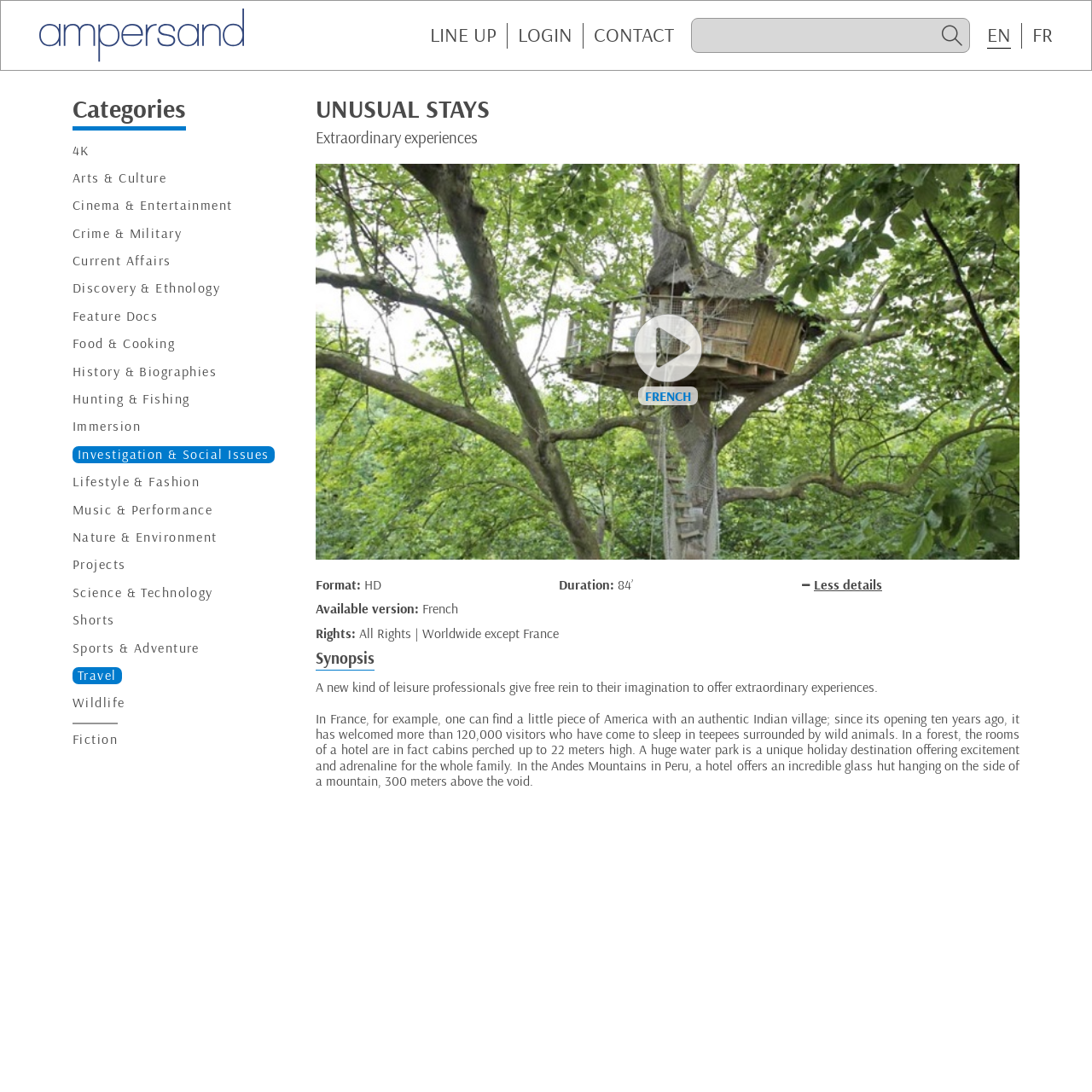Determine the bounding box coordinates of the clickable element to achieve the following action: 'Select the '4K' category'. Provide the coordinates as four float values between 0 and 1, formatted as [left, top, right, bottom].

[0.066, 0.13, 0.082, 0.146]